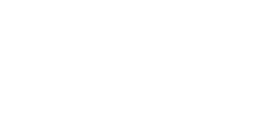Why may Labradors experience anxiety?
Use the information from the image to give a detailed answer to the question.

According to the caption, Labradors may experience anxiety in situations where they feel abandoned or insecure, such as when their owners prepare to leave, which highlights the importance of addressing their emotional well-being.